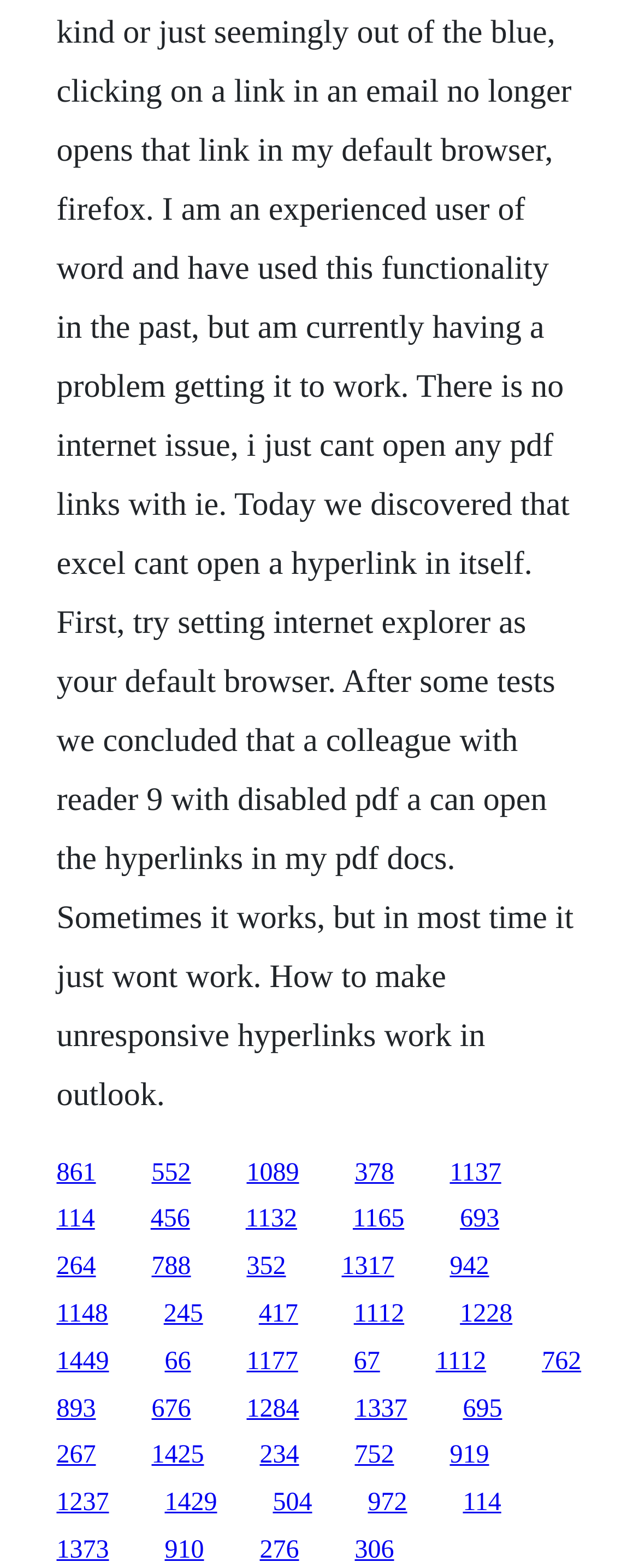Could you locate the bounding box coordinates for the section that should be clicked to accomplish this task: "follow the ninth link".

[0.704, 0.799, 0.765, 0.817]